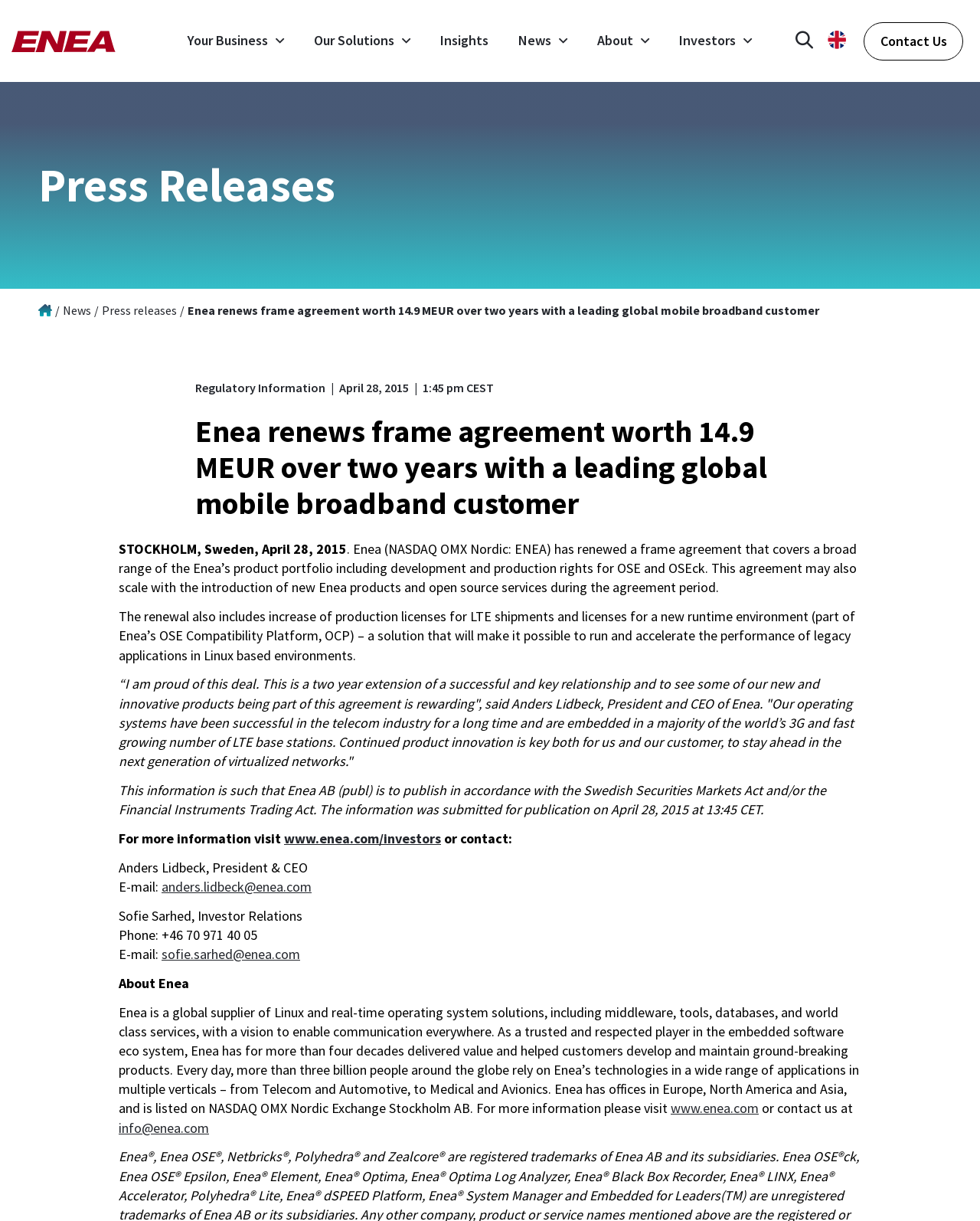Observe the image and answer the following question in detail: Who is the President and CEO of Enea?

The President and CEO of Enea is mentioned in the quote as 'Anders Lidbeck, President and CEO of Enea'.